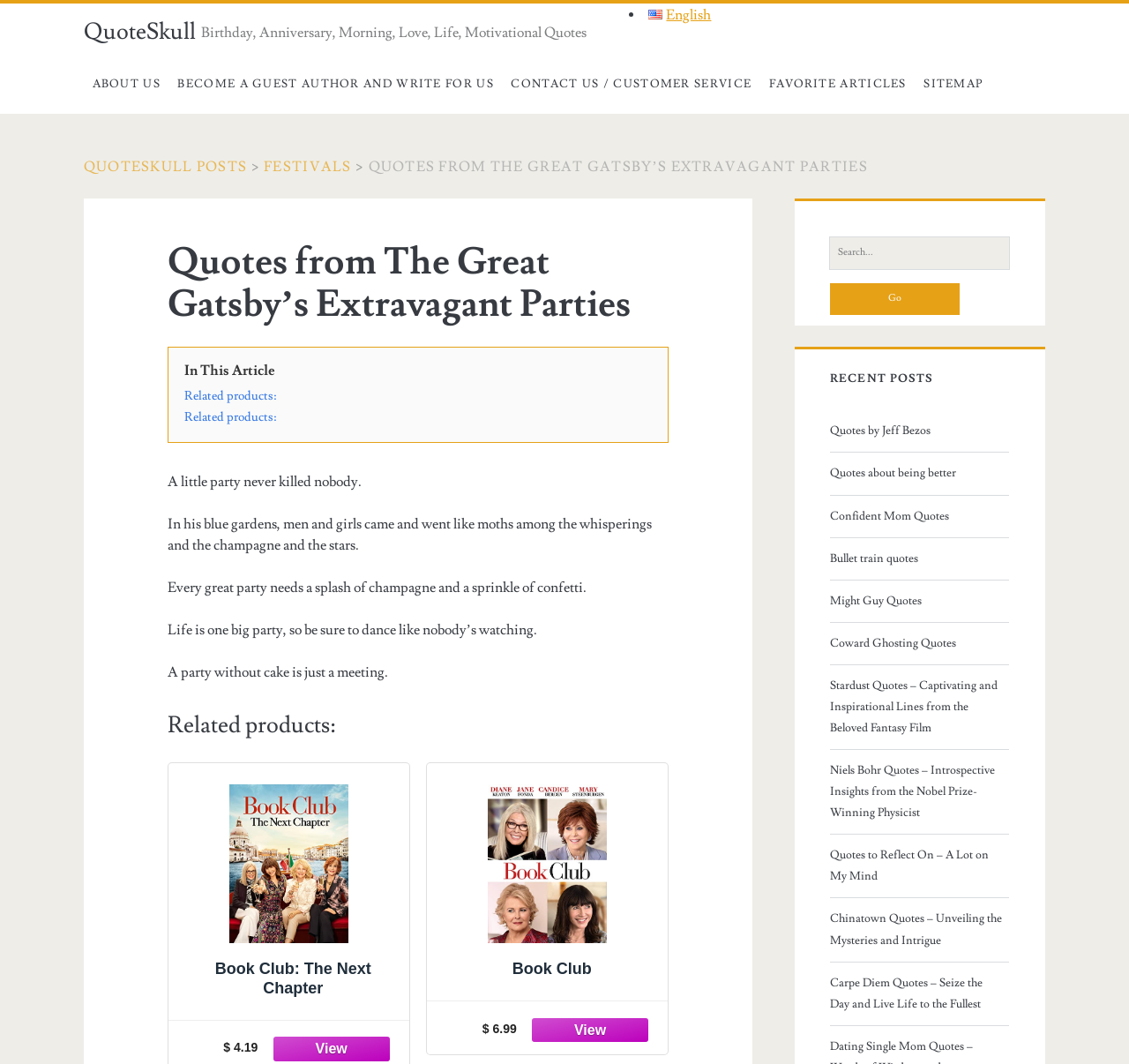Please identify the bounding box coordinates of the element's region that needs to be clicked to fulfill the following instruction: "Read the article about quotes from The Great Gatsby's extravagant parties". The bounding box coordinates should consist of four float numbers between 0 and 1, i.e., [left, top, right, bottom].

[0.148, 0.226, 0.593, 0.306]